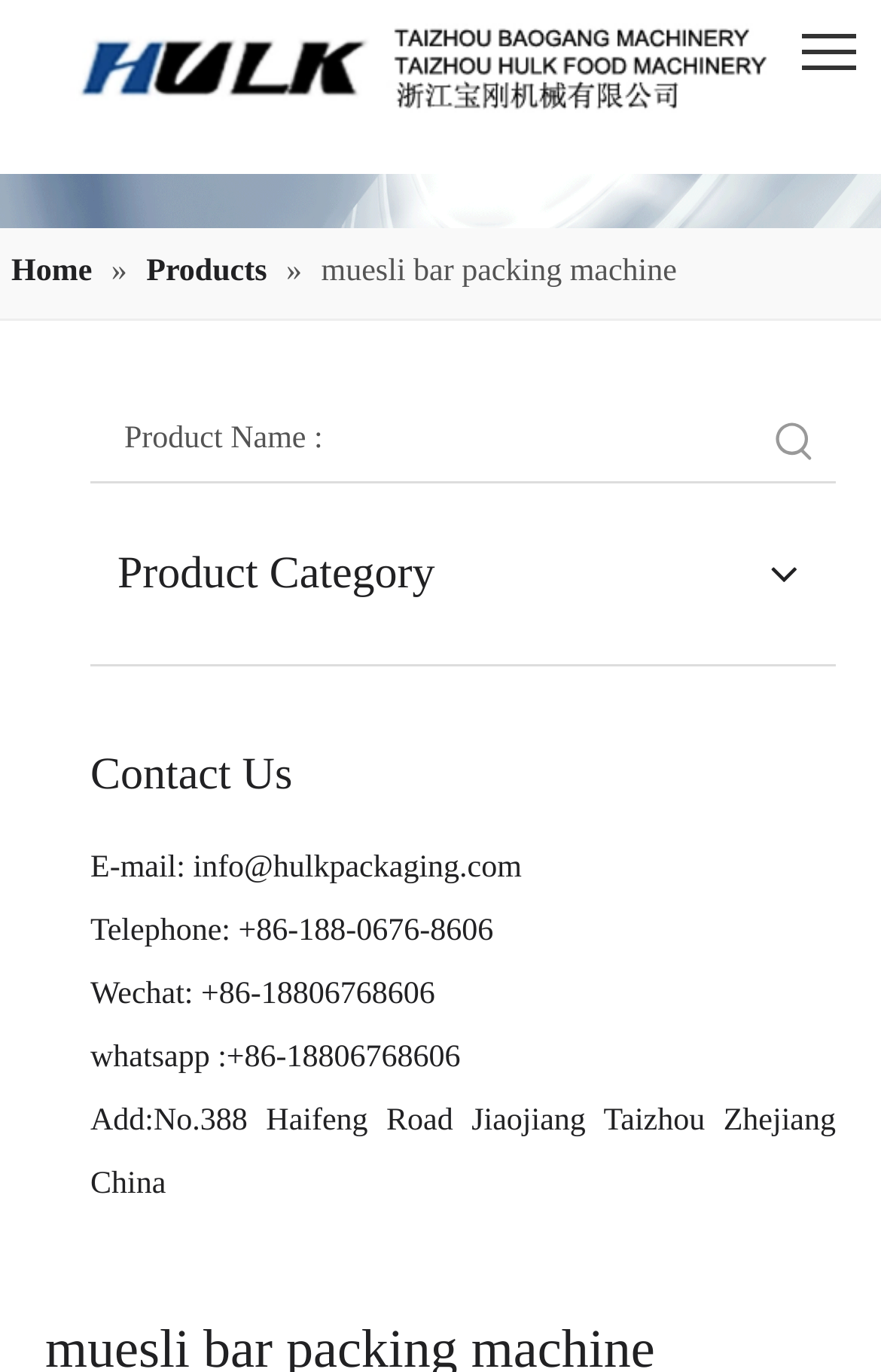Examine the screenshot and answer the question in as much detail as possible: What is the product category?

The product category can be found in the middle of the webpage, where it is written as 'muesli bar packing machine' next to the 'Product Name' label.